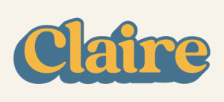Offer a detailed explanation of the image.

The image features a stylized logo showcasing the name "Claire" in an inviting and playful font. The letters are predominantly blue, with a warm yellow outline that enhances visibility and adds a cheerful touch. This logo represents Claire, one of the co-hosts of the podcast "This is Joy & Claire." Claire is portrayed as a dynamic individual who enjoys cooking, the outdoors, and is notably a fan of Harry Potter, embodying a fun-loving and engaging personality. This branding encapsulates her essence and presence within the shared narrative of their podcasting journey.